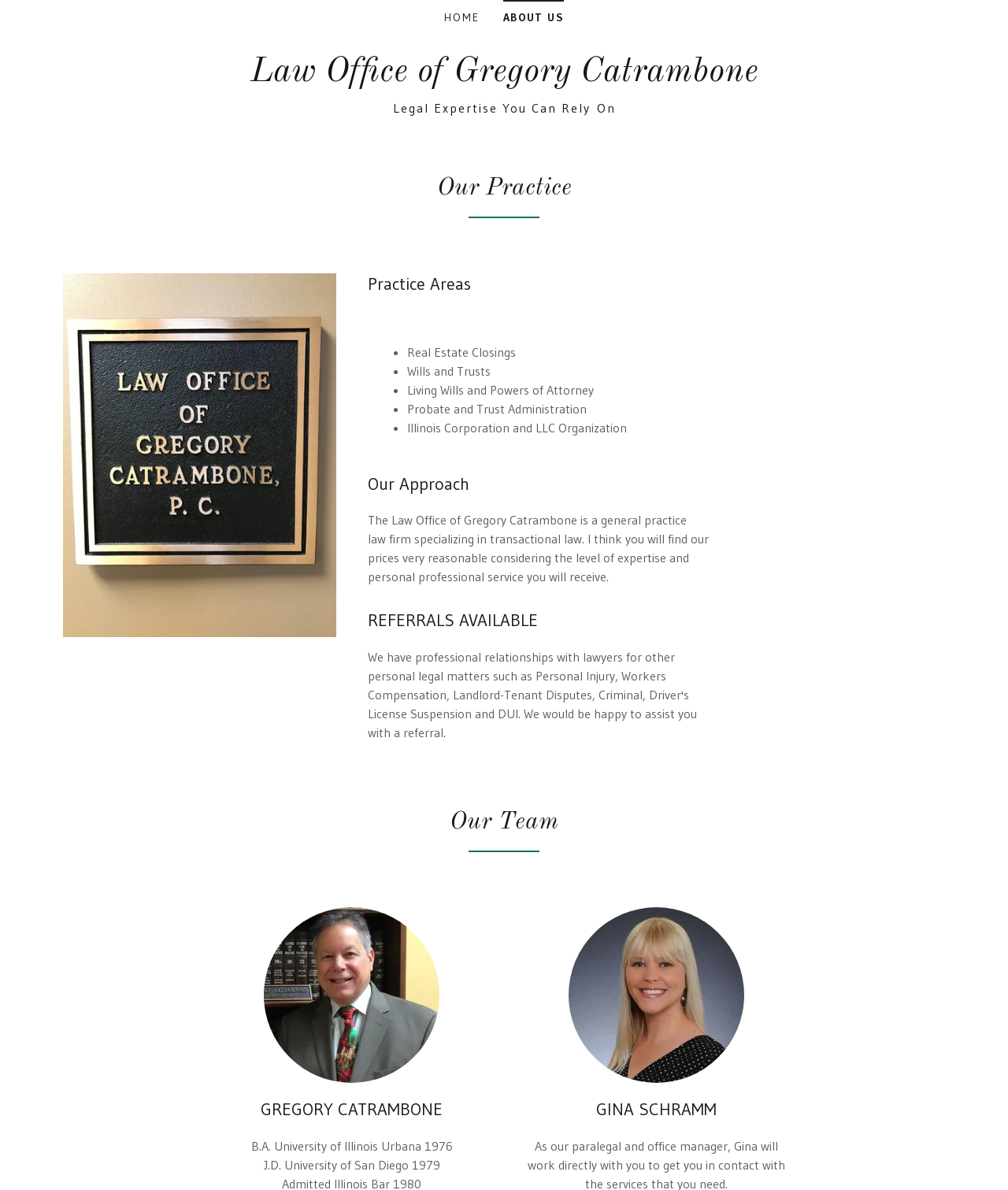Identify the bounding box of the UI element that matches this description: "About Us".

[0.499, 0.0, 0.559, 0.021]